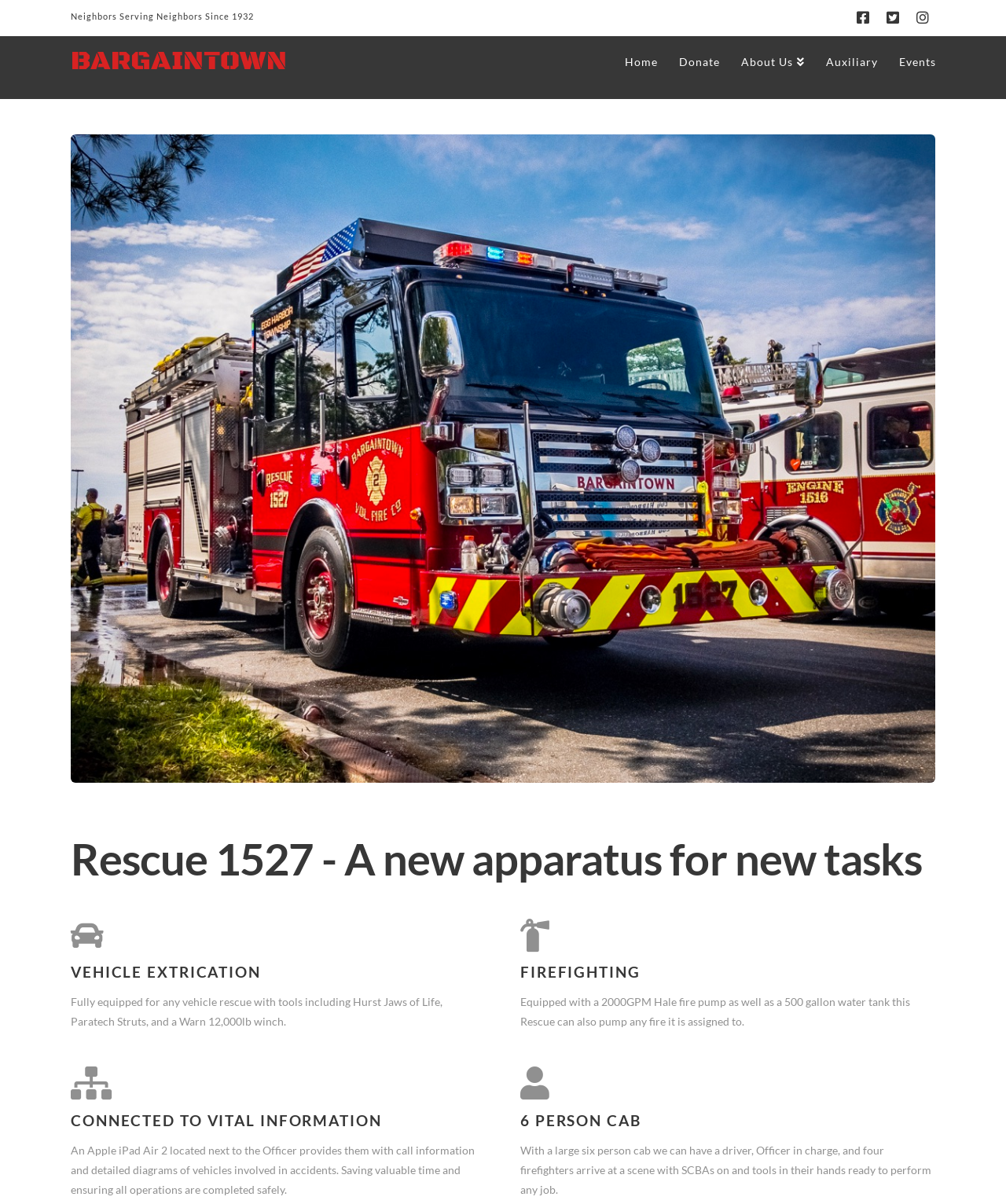What is the purpose of the vehicle?
From the details in the image, answer the question comprehensively.

The webpage describes the vehicle as being 'Fully equipped for any vehicle rescue with tools including Hurst Jaws of Life, Paratech Struts, and a Warn 12,000lb winch.' It also mentions that the vehicle is 'Equipped with a 2000GPM Hale fire pump as well as a 500 gallon water tank this Rescue can also pump any fire it is assigned to.' This suggests that the vehicle is used for both vehicle rescue and firefighting purposes.